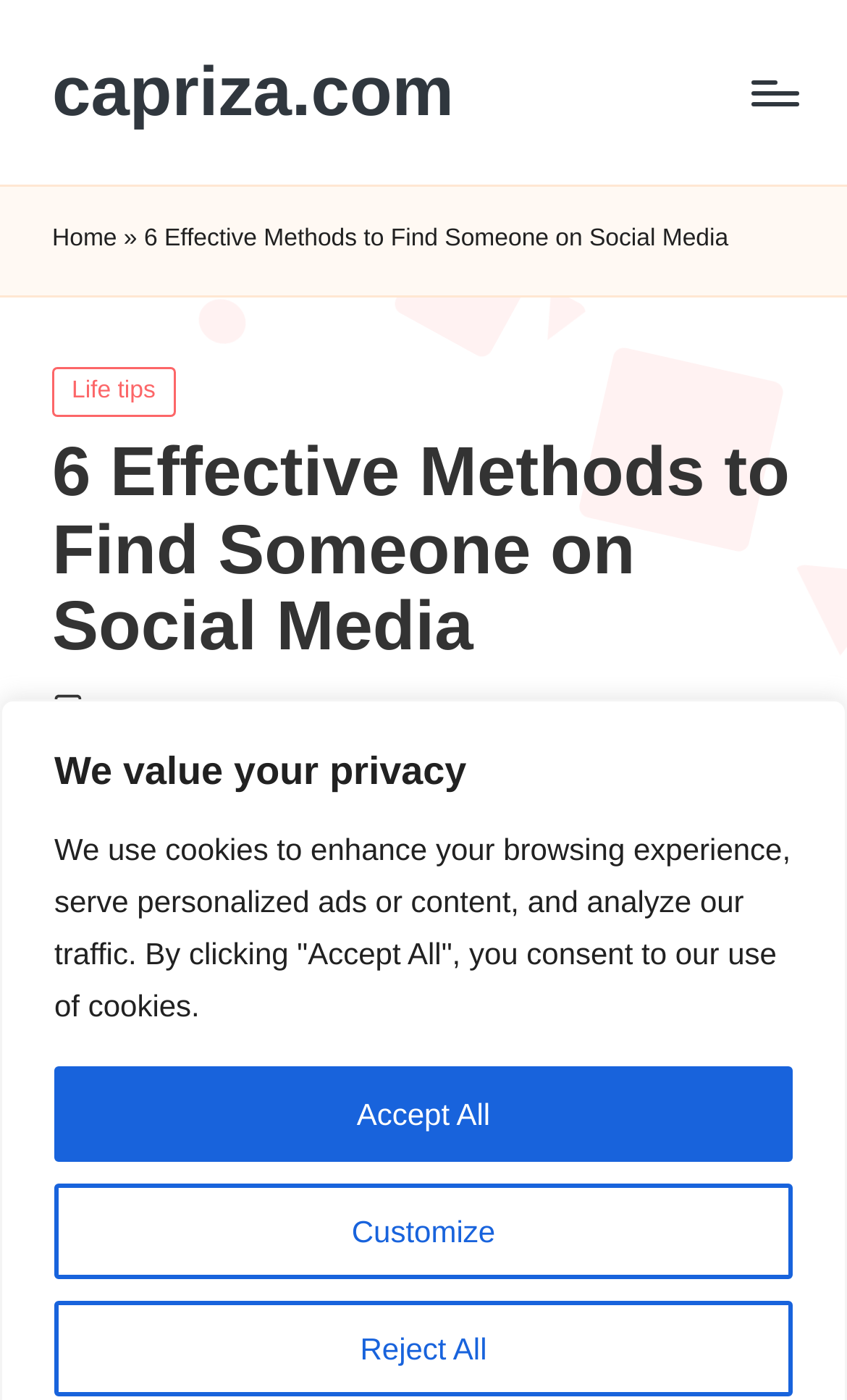Extract the text of the main heading from the webpage.

6 Effective Methods to Find Someone on Social Media